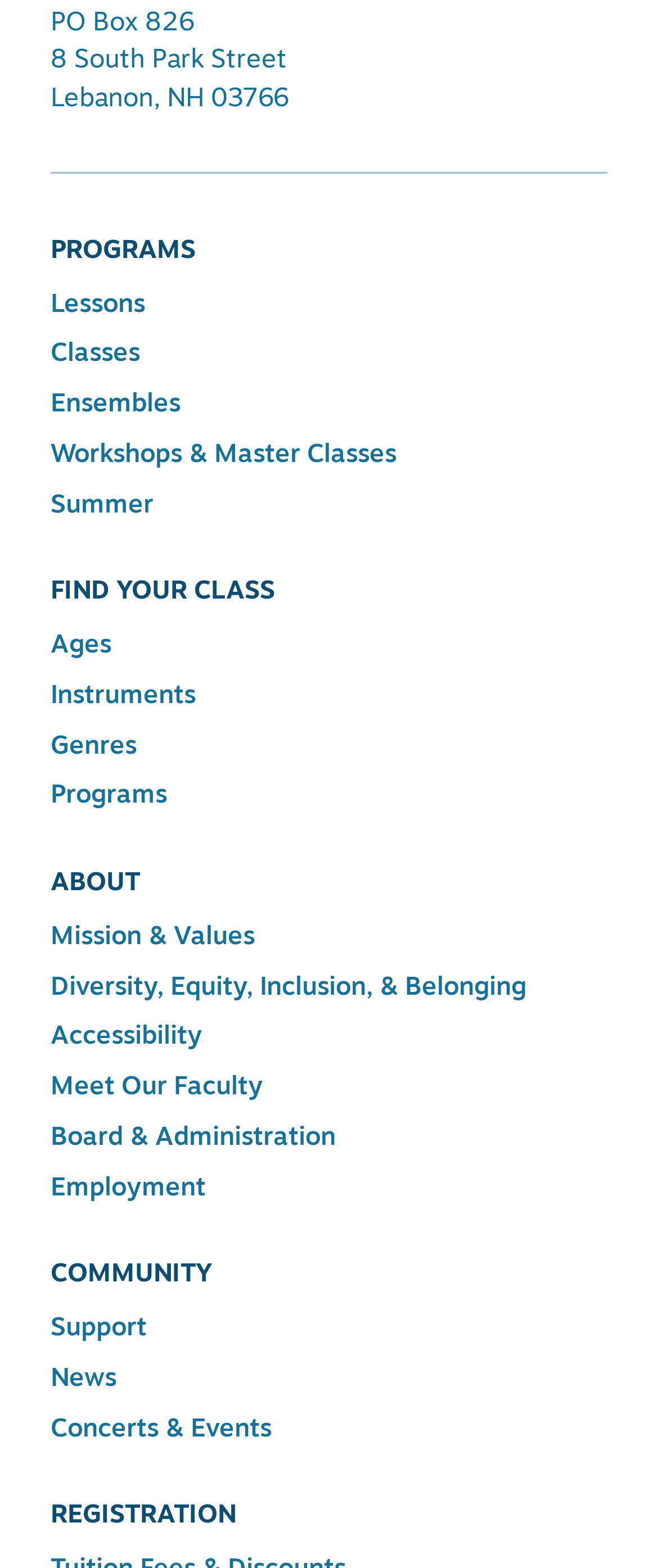Identify the bounding box coordinates for the element that needs to be clicked to fulfill this instruction: "Click on PROGRAMS". Provide the coordinates in the format of four float numbers between 0 and 1: [left, top, right, bottom].

[0.077, 0.143, 0.297, 0.179]